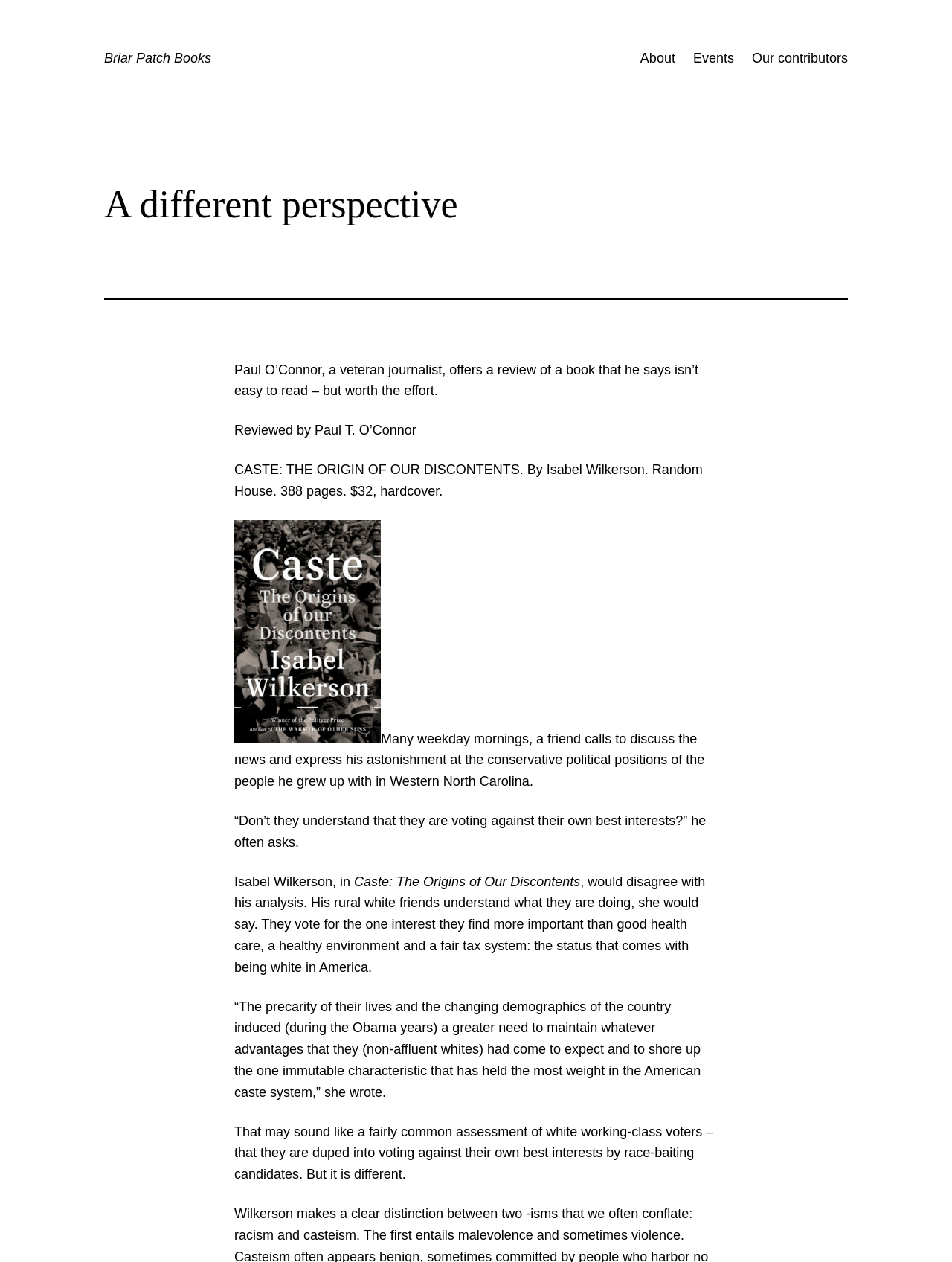What is the name of the book being reviewed?
Using the image as a reference, answer the question with a short word or phrase.

CASTE: THE ORIGIN OF OUR DISCONTENTS